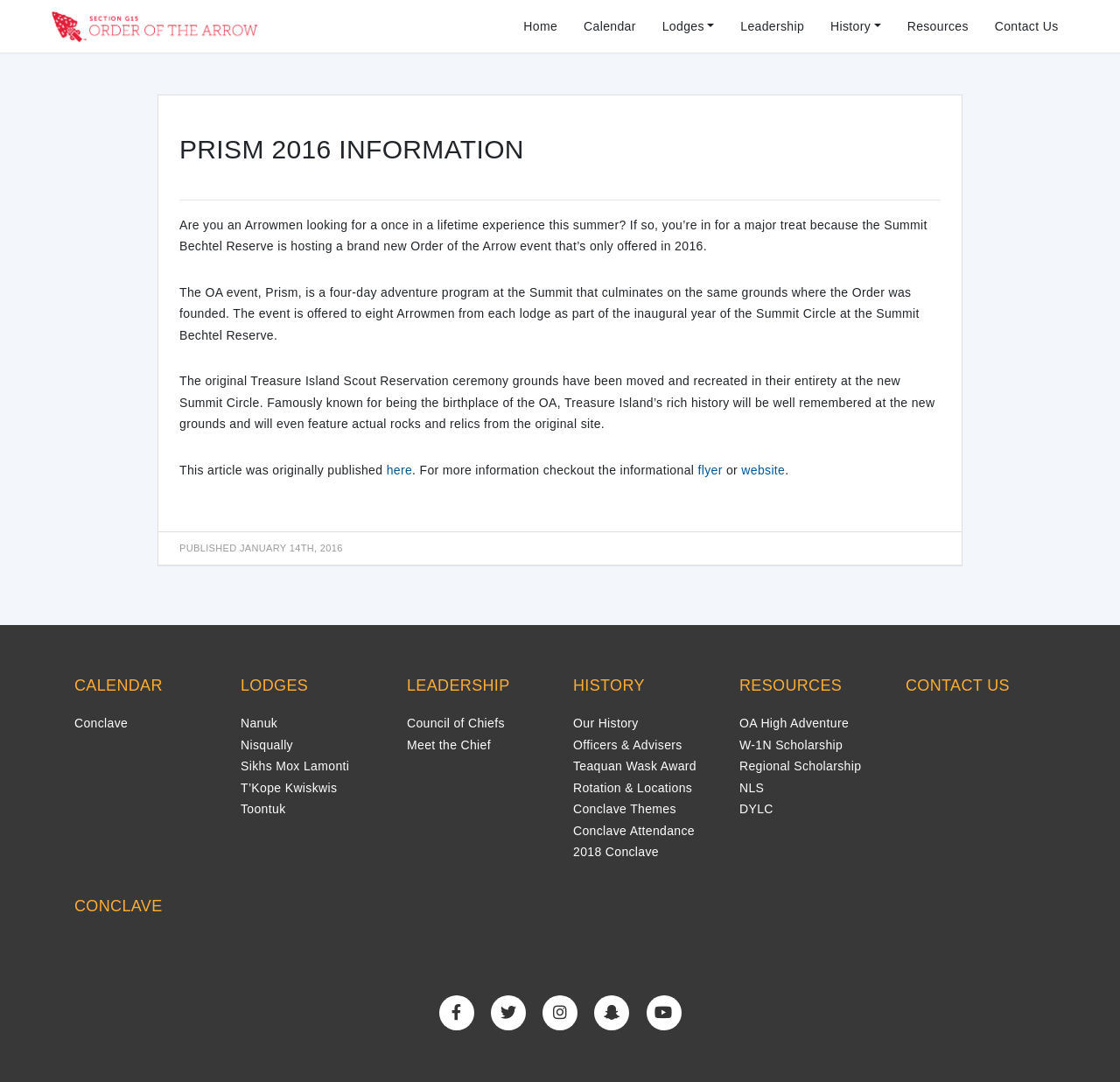What is the name of the award mentioned in the History section?
Kindly answer the question with as much detail as you can.

In the History section, there is a link to the Teaquan Wask Award, which suggests that it is an award related to the Order of the Arrow.